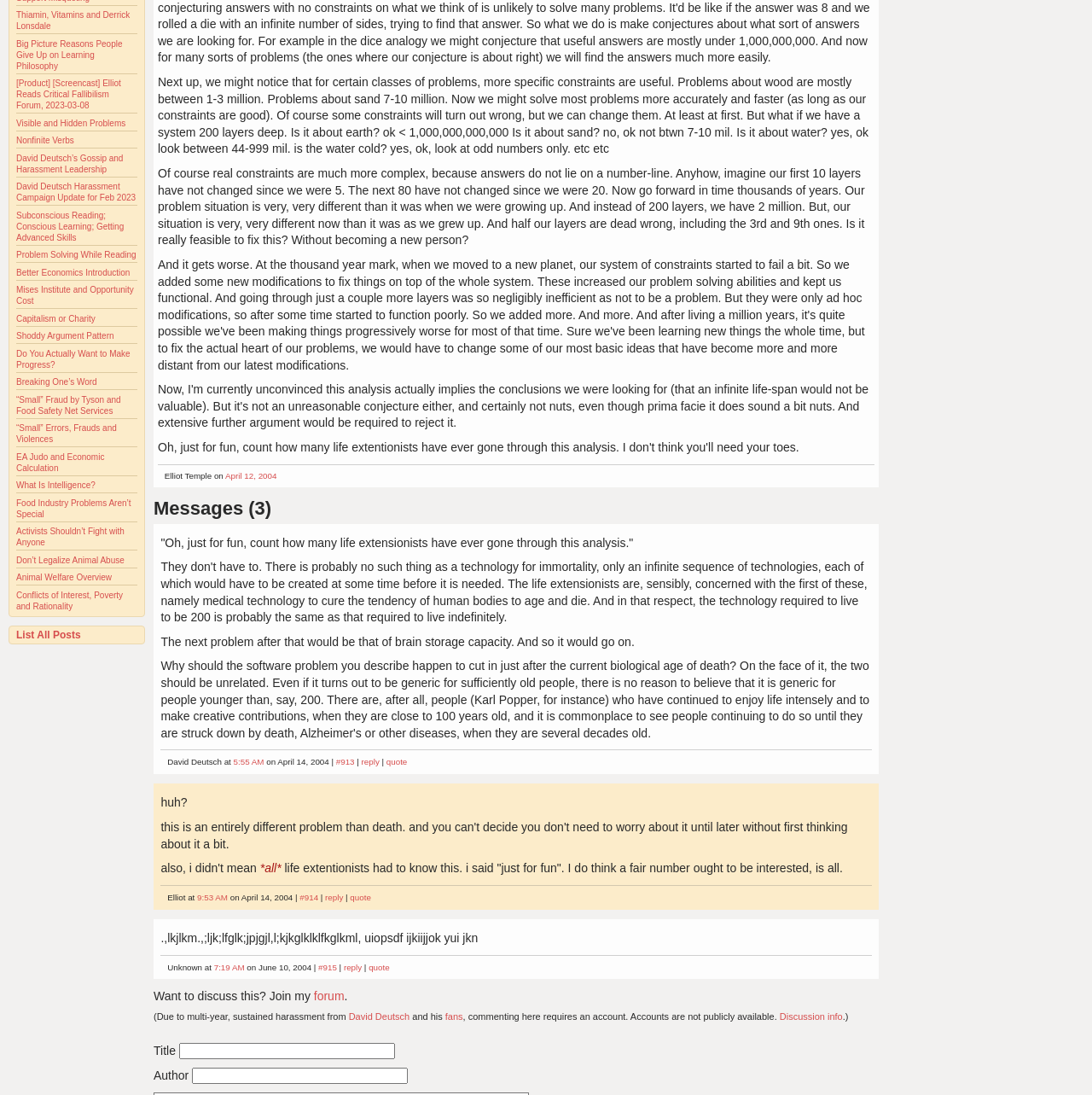Calculate the bounding box coordinates of the UI element given the description: "David Deutsch".

[0.319, 0.924, 0.375, 0.933]